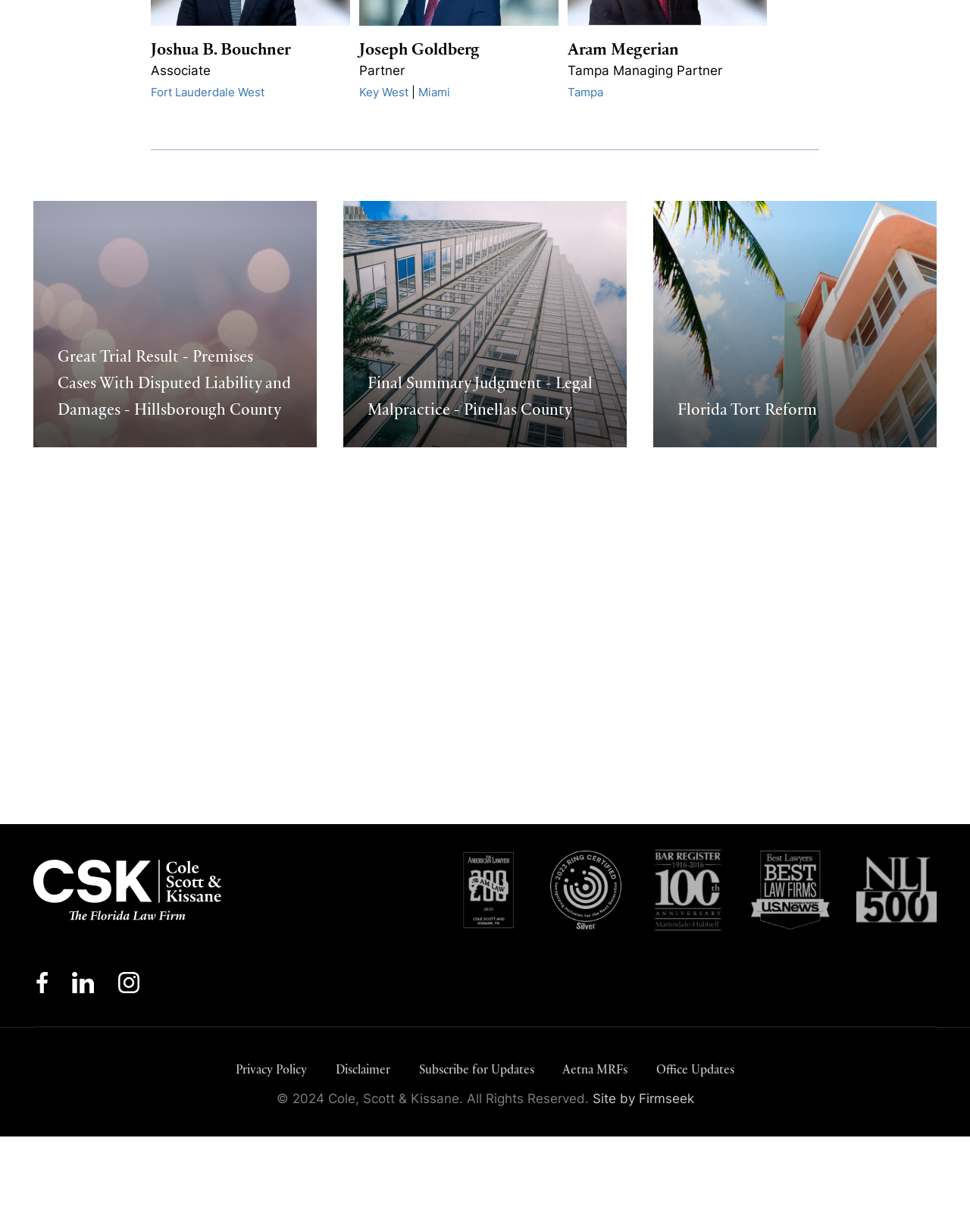What is the copyright year of the website? Based on the image, give a response in one word or a short phrase.

2024